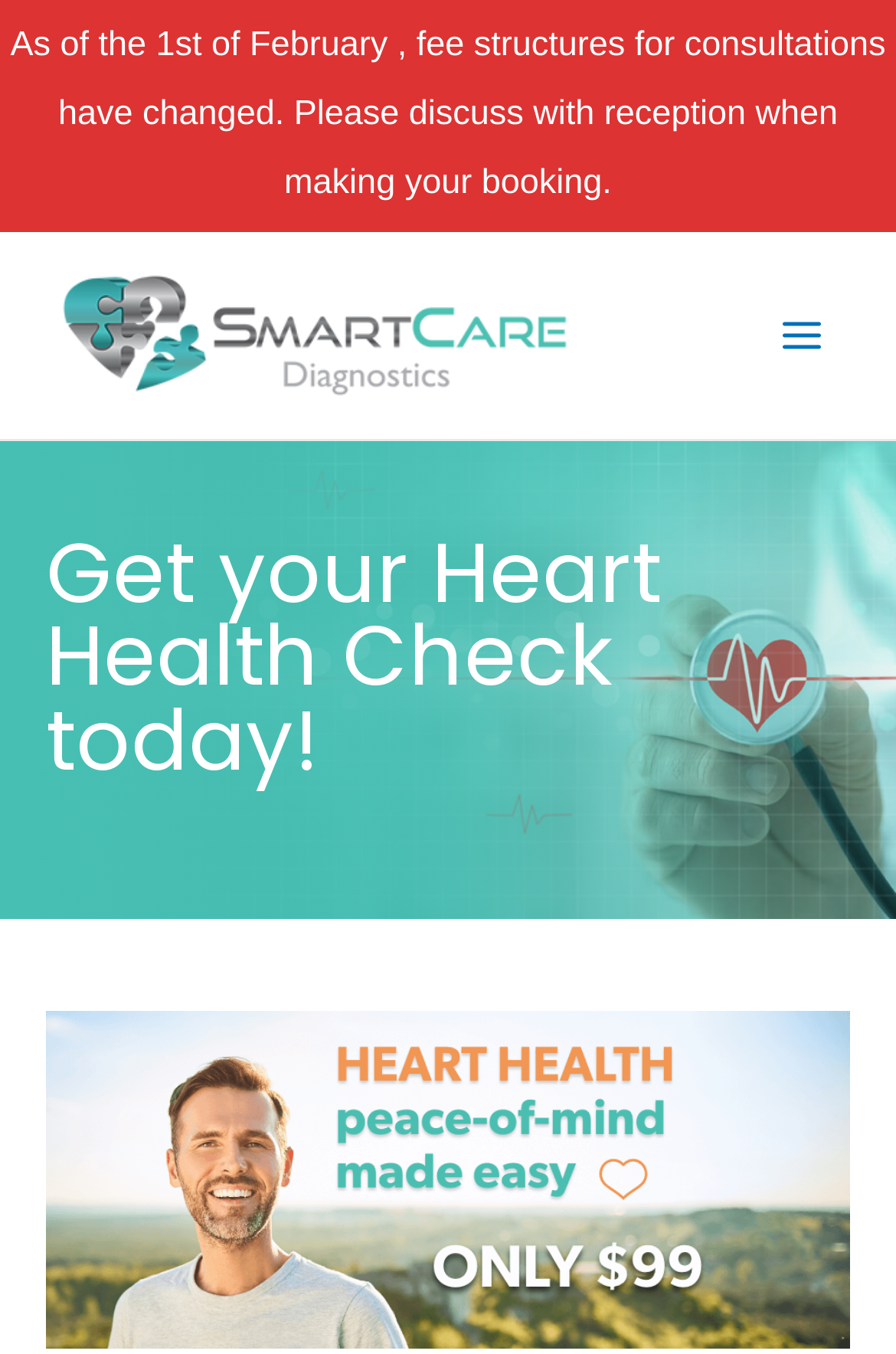What is the focus of the webpage?
Please use the visual content to give a single word or phrase answer.

Heart Health Check